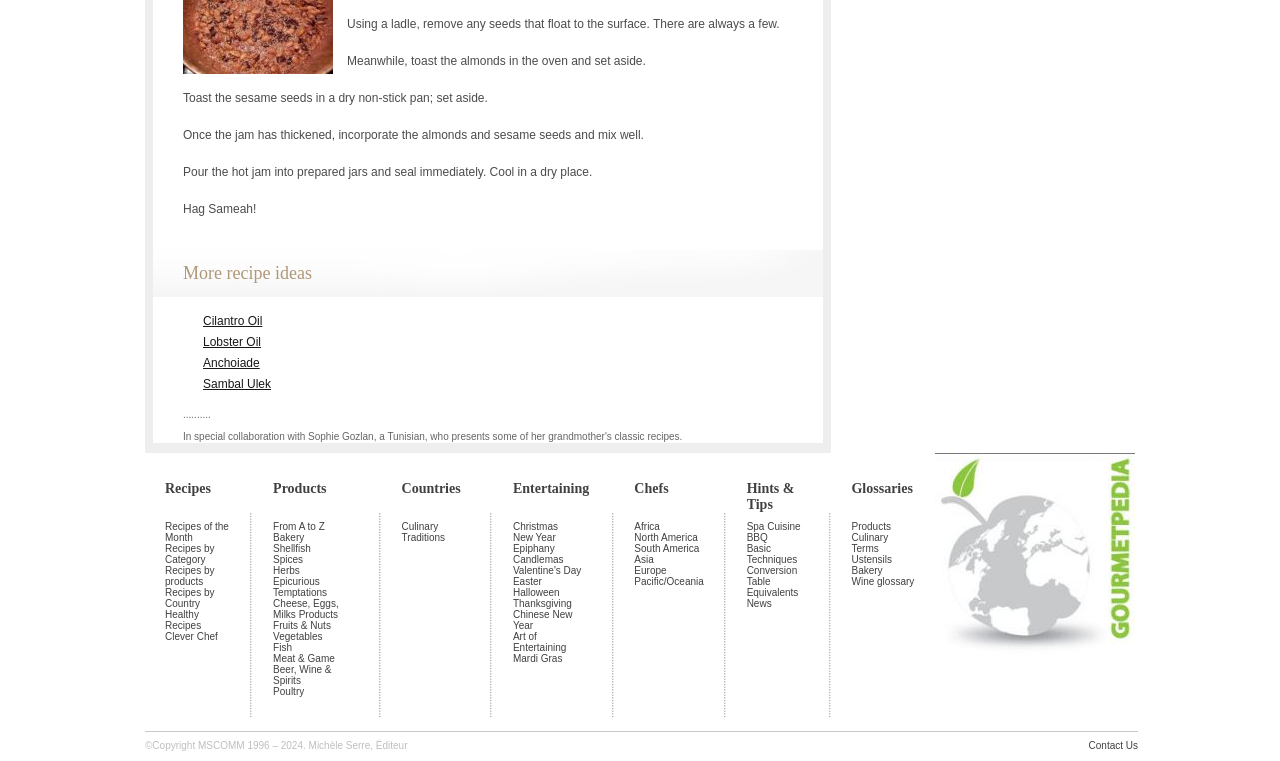Pinpoint the bounding box coordinates of the clickable element needed to complete the instruction: "Read the 'Hag Sameah!' message". The coordinates should be provided as four float numbers between 0 and 1: [left, top, right, bottom].

[0.143, 0.265, 0.2, 0.284]